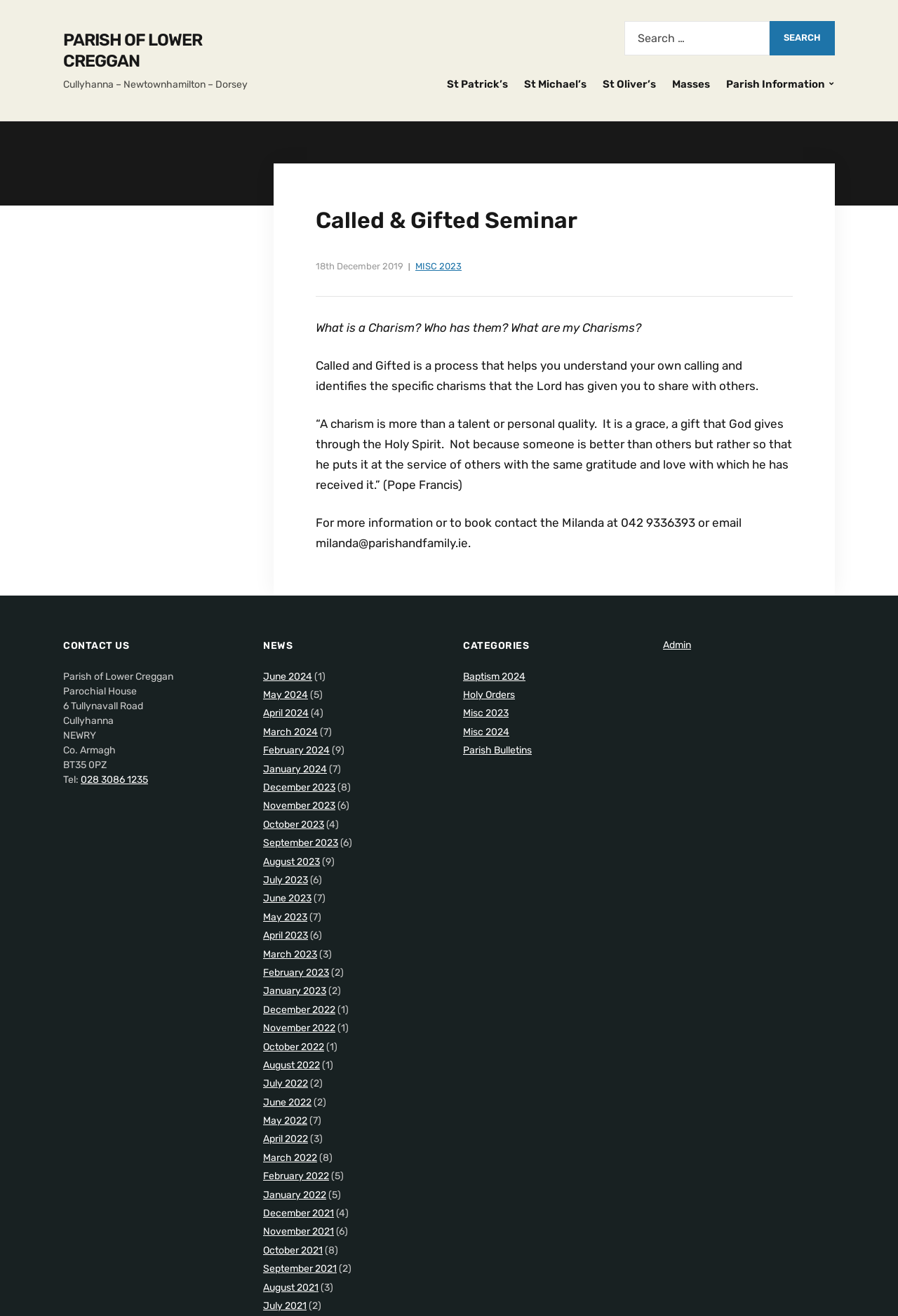Describe all the significant parts and information present on the webpage.

The webpage is about the "Called & Gifted Seminar" at the Parish of Lower Creggan. At the top, there is a link to the parish's website and a search bar with a search button. Below the search bar, there are five links to different pages: St Patrick's, St Michael's, St Oliver's, Masses, and Parish Information.

The main content of the page is an article about the Called & Gifted Seminar. The title "Called & Gifted Seminar" is displayed prominently, followed by the date "18th December 2019" and a link to "MISC 2023". The article then explains what a charism is, quoting Pope Francis, and describes the purpose of the Called and Gifted process.

On the left side of the page, there is a section with contact information, including the parish's address, phone number, and email. Below this, there is a list of news articles, with links to news from different months, from June 2024 to May 2022.

Overall, the page provides information about the Called & Gifted Seminar and the Parish of Lower Creggan, with links to related pages and news articles.